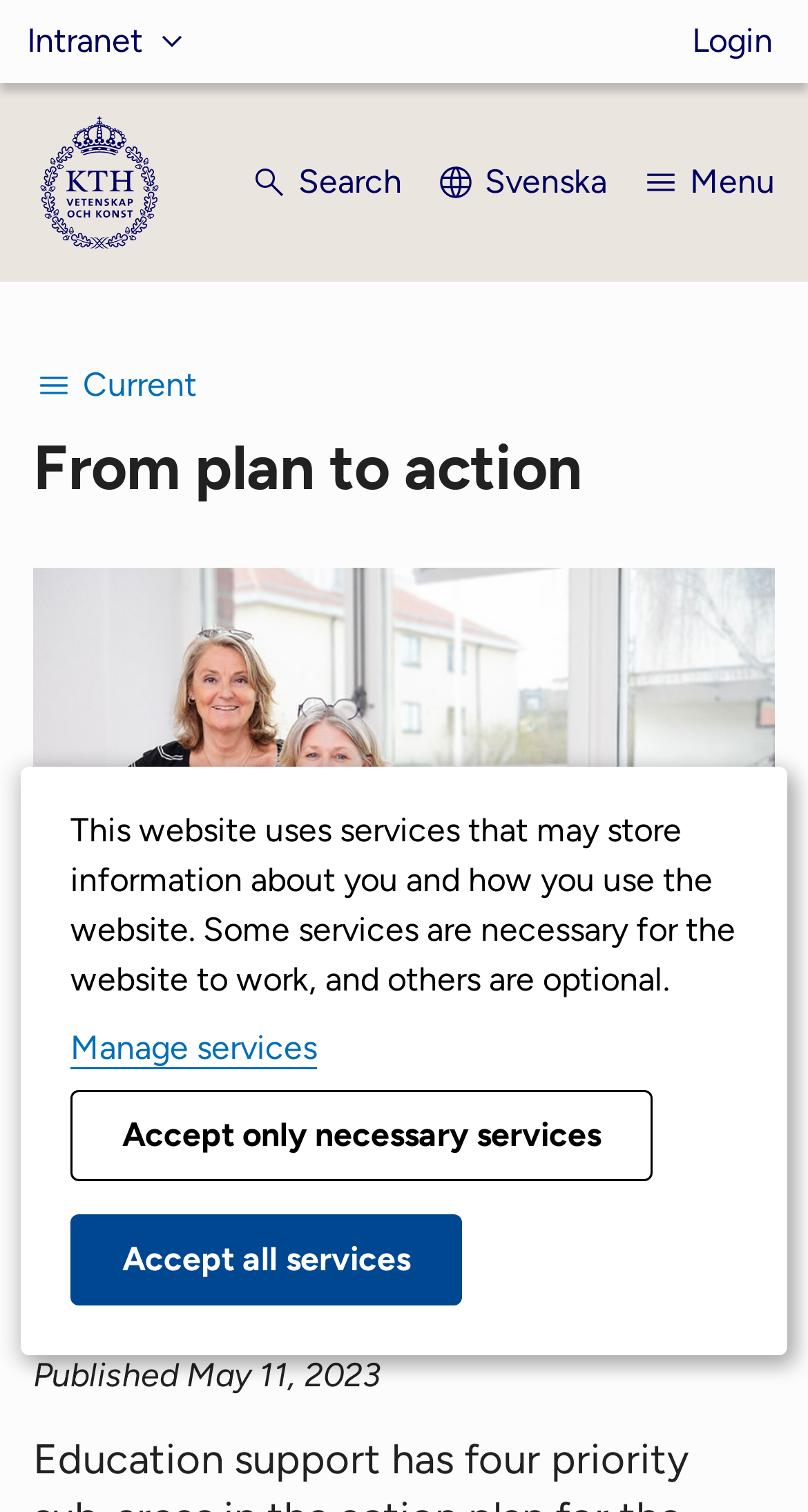Please extract and provide the main headline of the webpage.

From plan to action